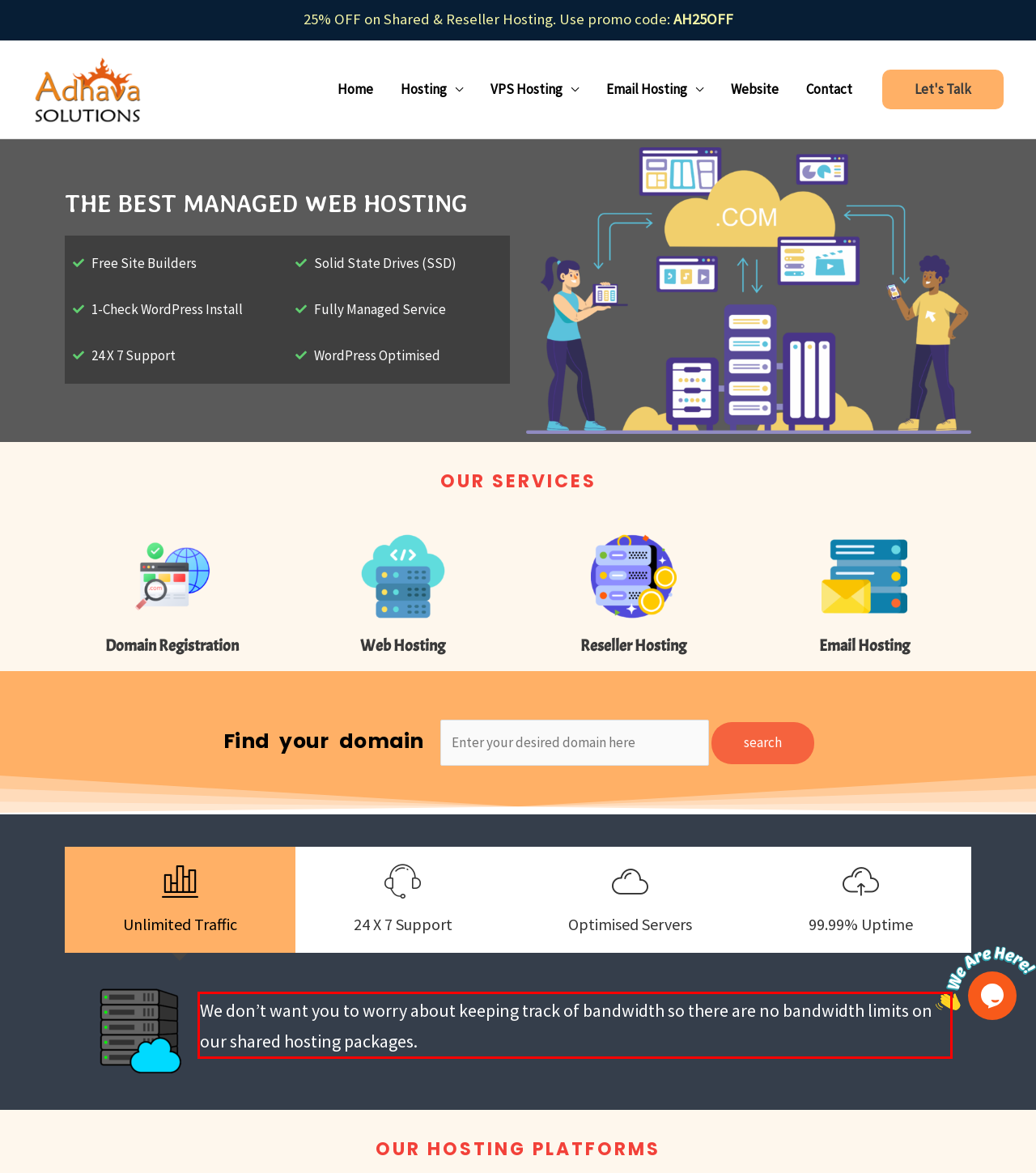Your task is to recognize and extract the text content from the UI element enclosed in the red bounding box on the webpage screenshot.

We don’t want you to worry about keeping track of bandwidth so there are no bandwidth limits on our shared hosting packages.